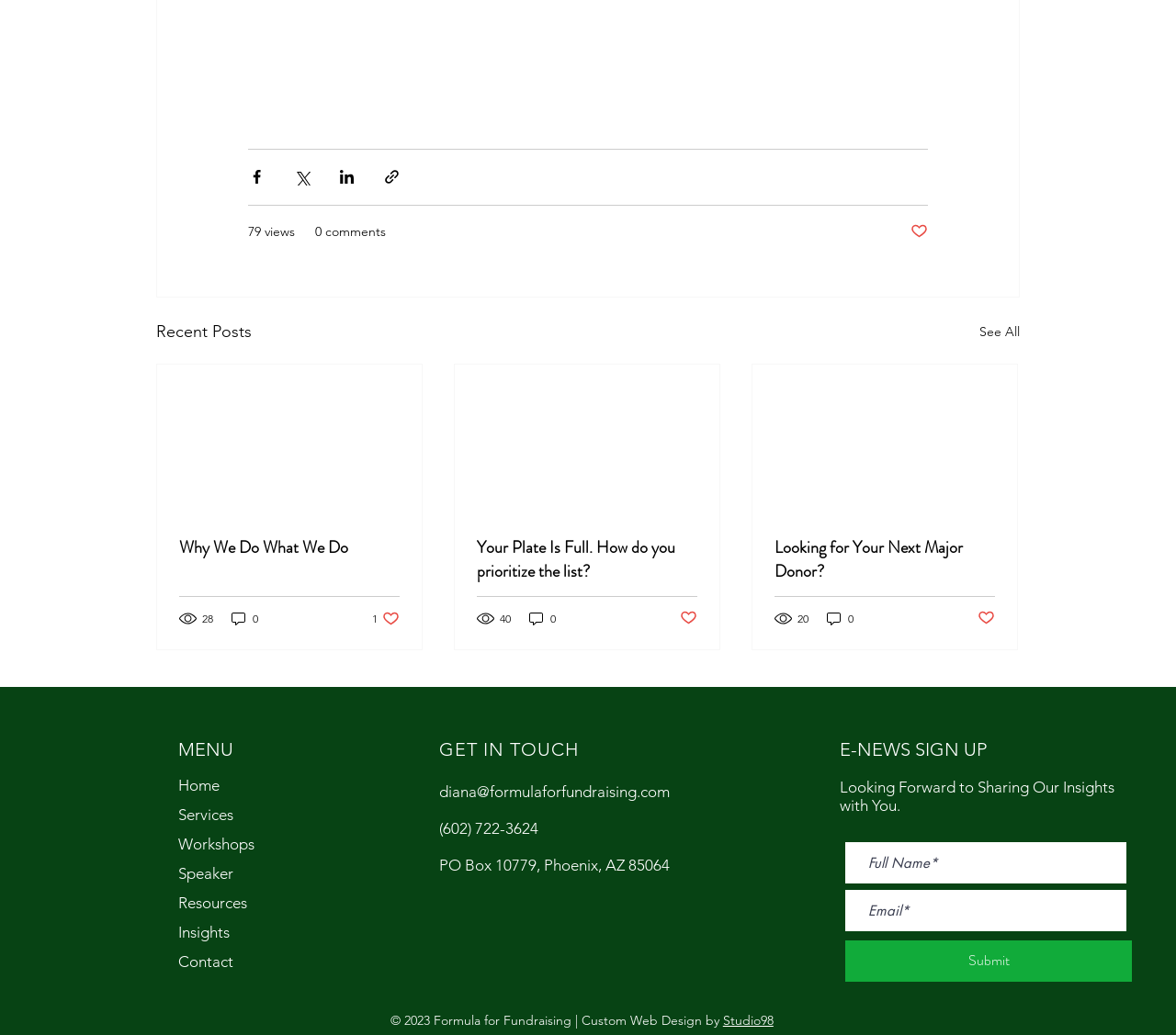Provide a brief response to the question below using one word or phrase:
What is the purpose of the 'E-NEWS SIGN UP' section?

To sign up for a newsletter